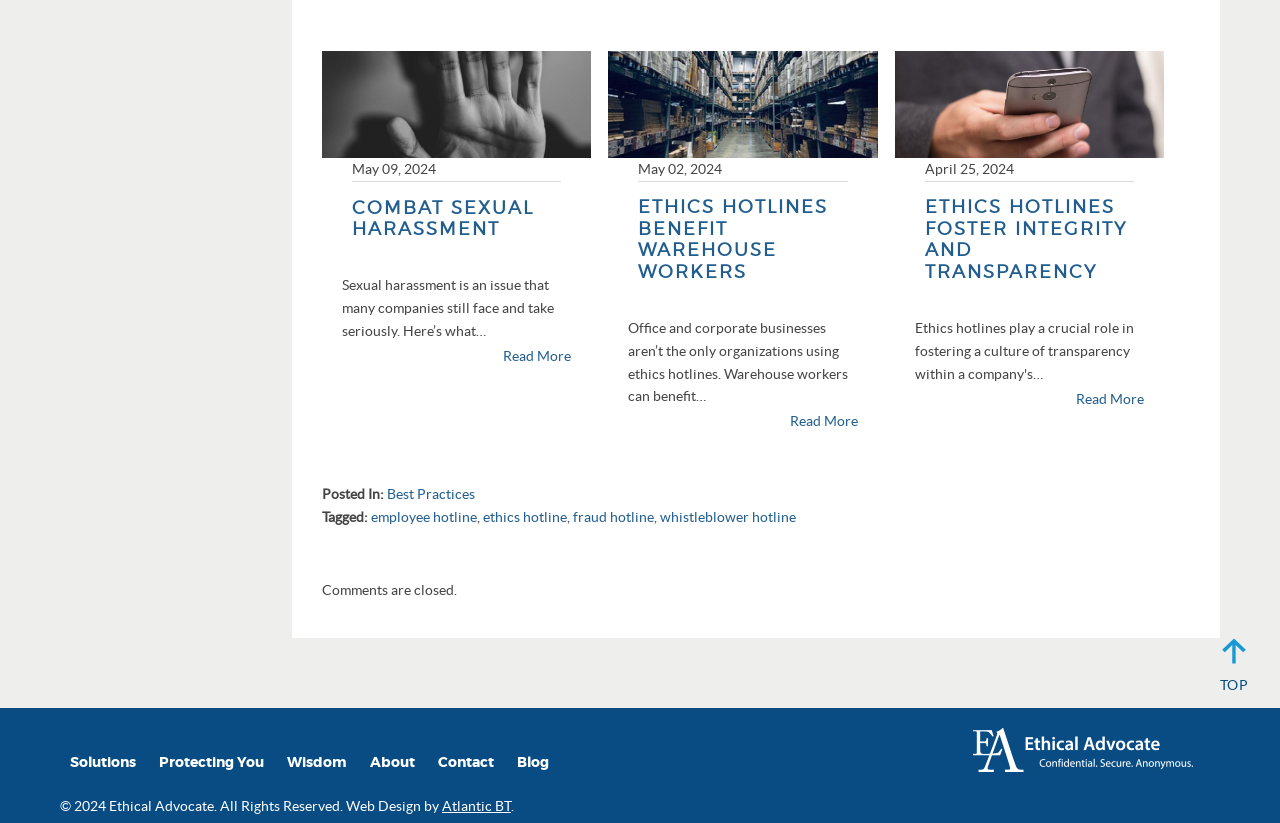Using details from the image, please answer the following question comprehensively:
What is the name of the company associated with the webpage?

I found the 'heading' element 'Footer Navigation' and the corresponding link 'Ethical Advocate', which suggests that the company associated with the webpage is 'Ethical Advocate'.